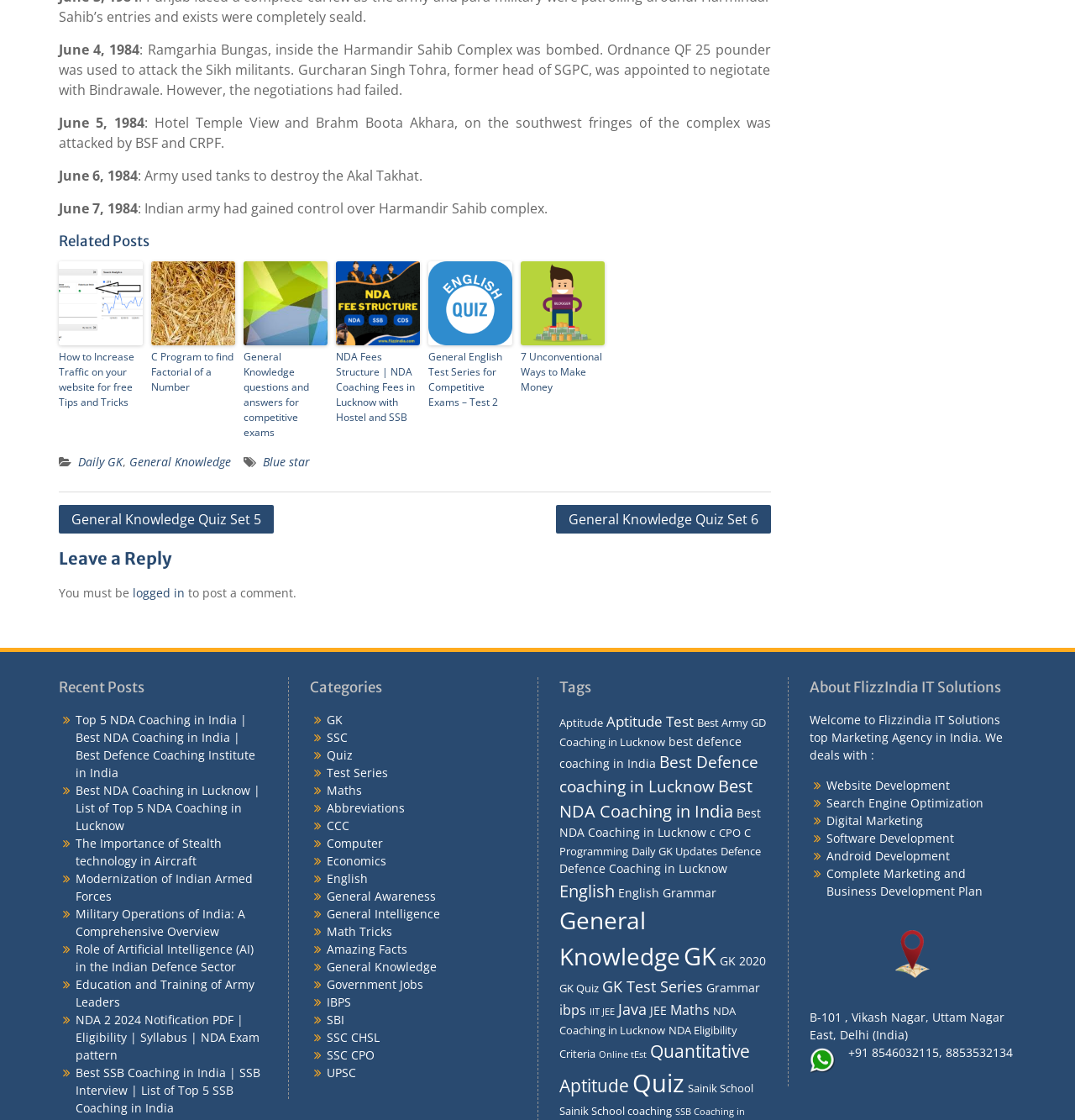Identify the bounding box coordinates necessary to click and complete the given instruction: "Click on the 'General Knowledge questions and answers for competitive exams' link".

[0.227, 0.233, 0.305, 0.308]